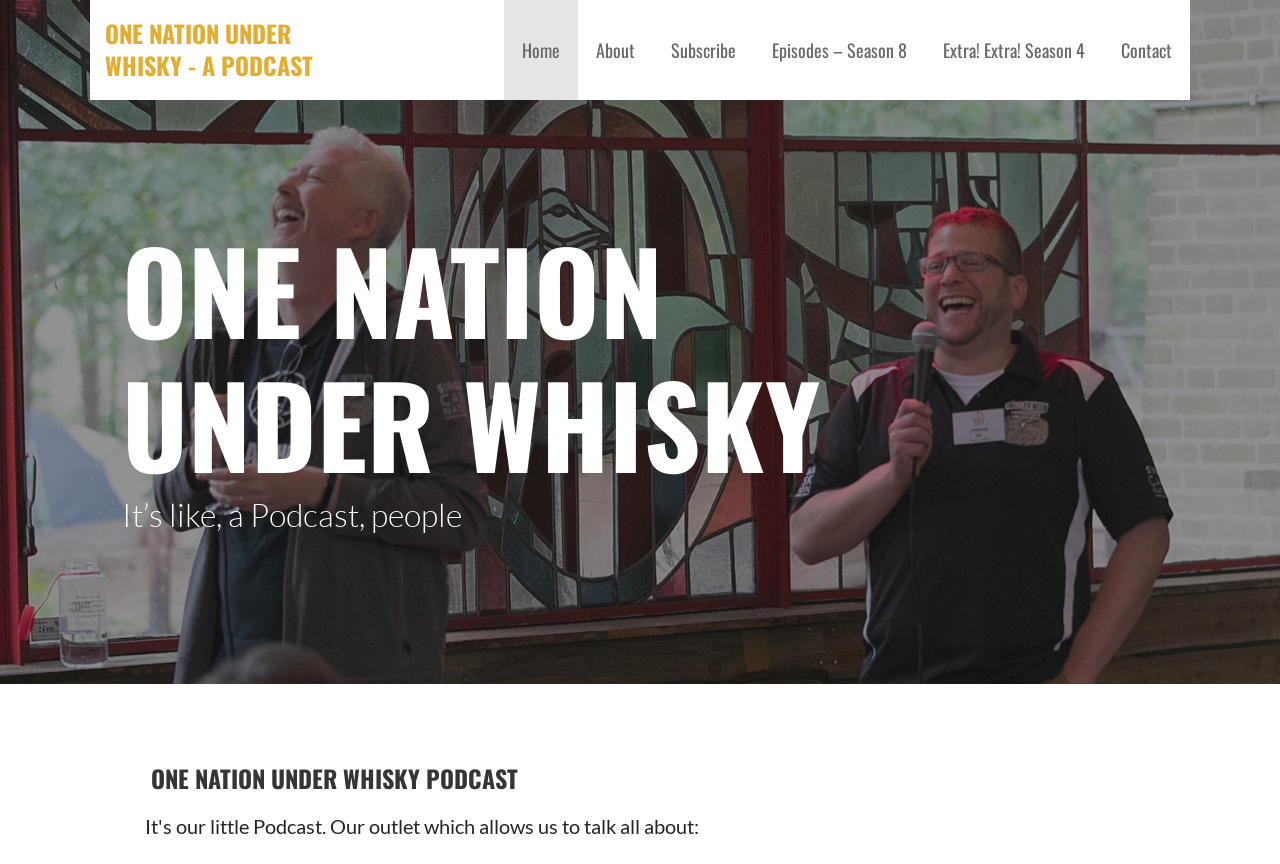Provide the bounding box coordinates for the UI element that is described by this text: "Site map". The coordinates should be in the form of four float numbers between 0 and 1: [left, top, right, bottom].

None